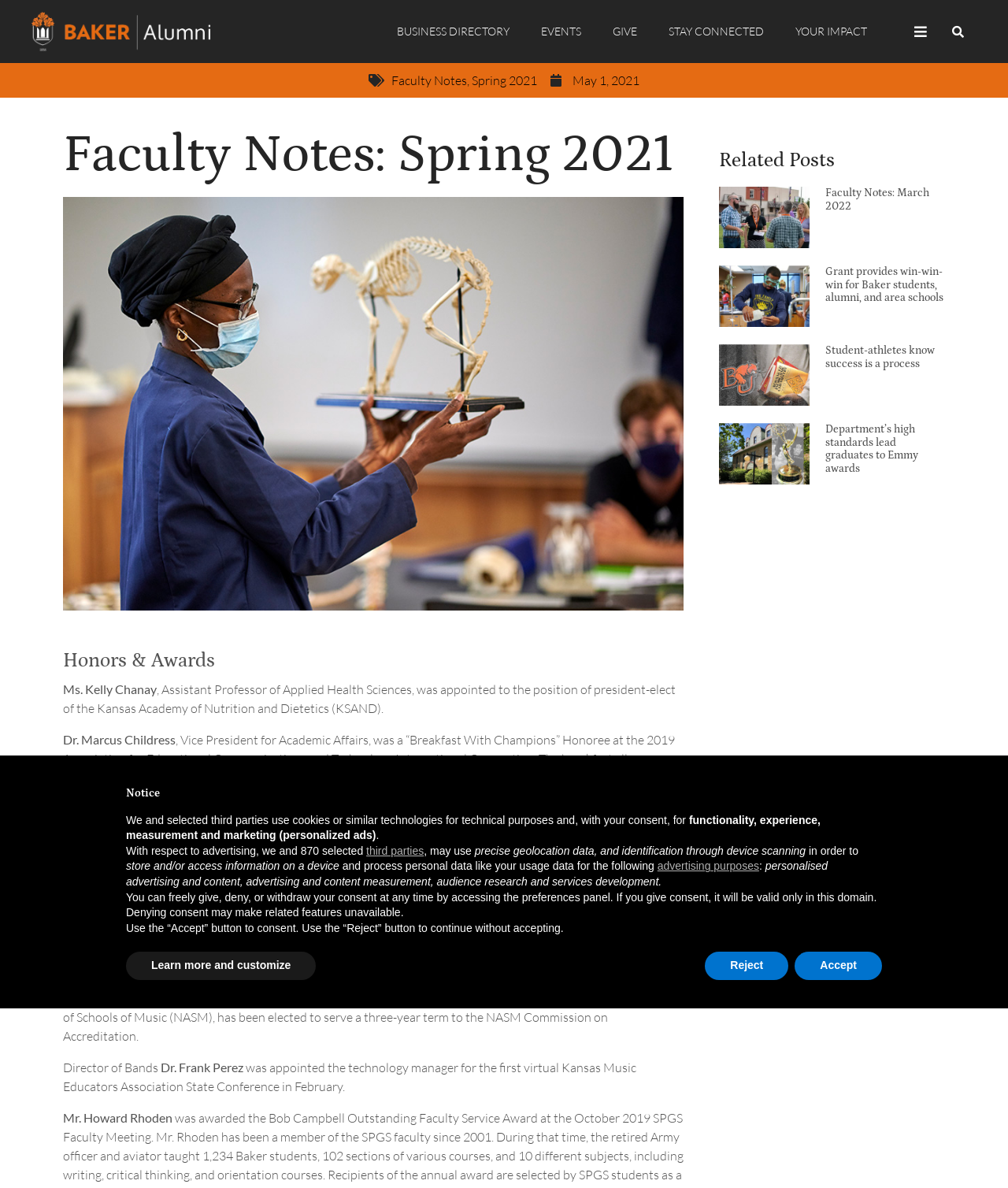Provide the bounding box coordinates for the UI element that is described by this text: "Reject". The coordinates should be in the form of four float numbers between 0 and 1: [left, top, right, bottom].

[0.699, 0.801, 0.782, 0.825]